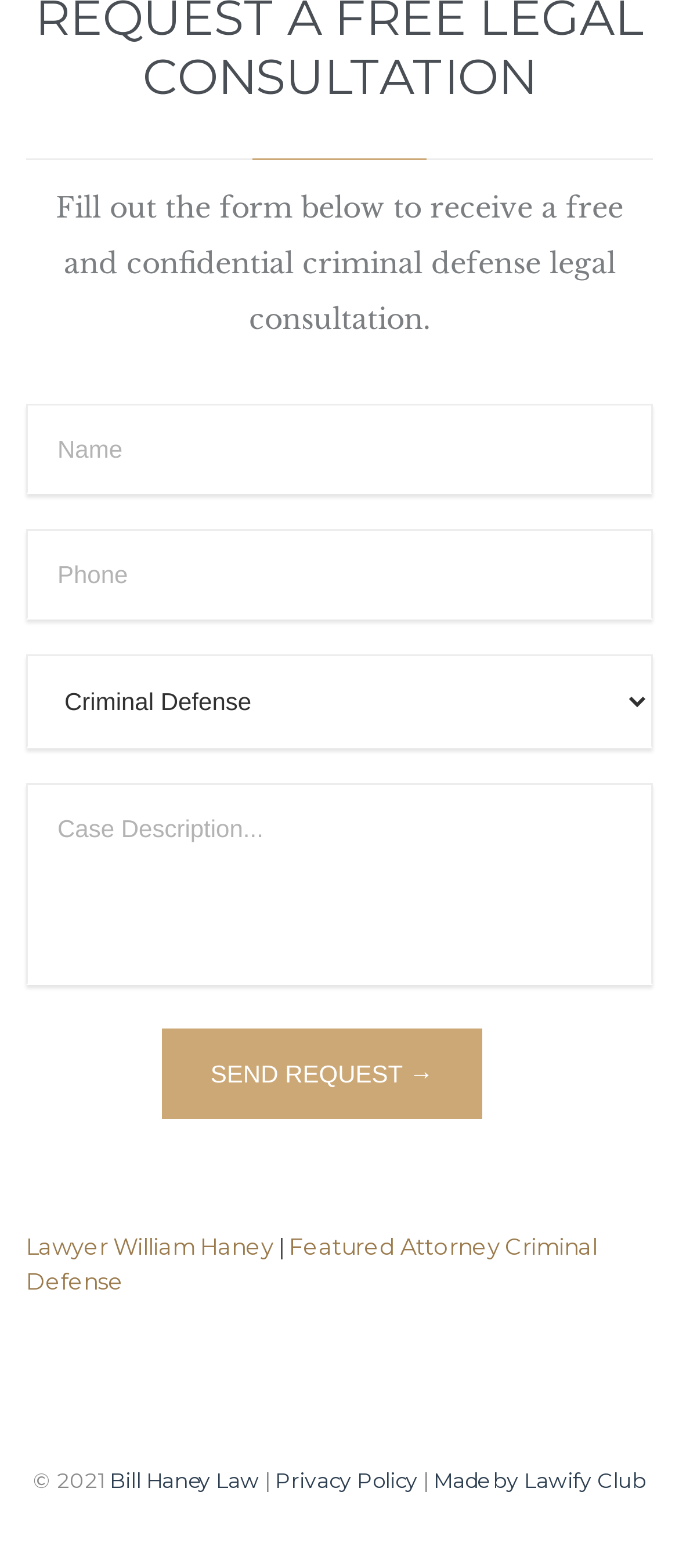Can you show the bounding box coordinates of the region to click on to complete the task described in the instruction: "Click the Inner Roar Yoga and Wellness Logo"?

None